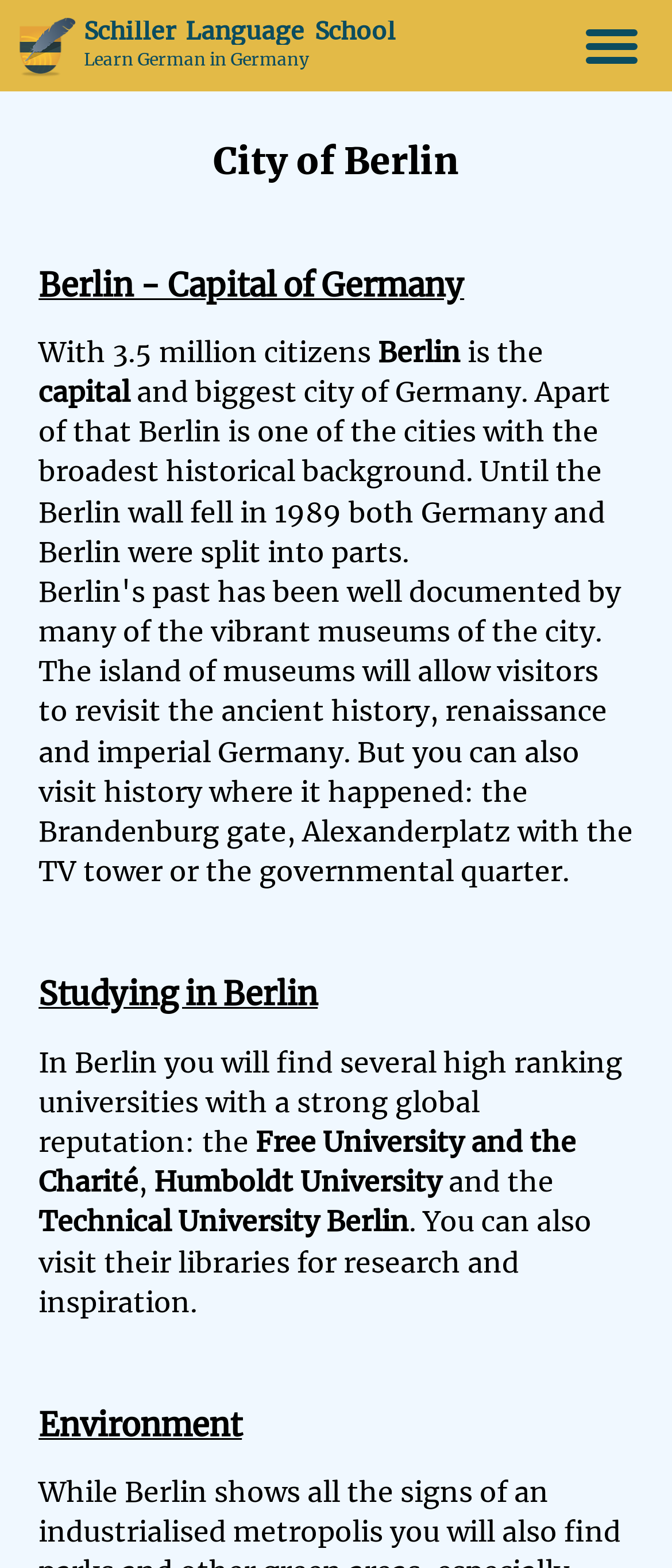Locate the bounding box coordinates of the area you need to click to fulfill this instruction: 'Click the Home link'. The coordinates must be in the form of four float numbers ranging from 0 to 1: [left, top, right, bottom].

[0.423, 0.099, 0.577, 0.127]